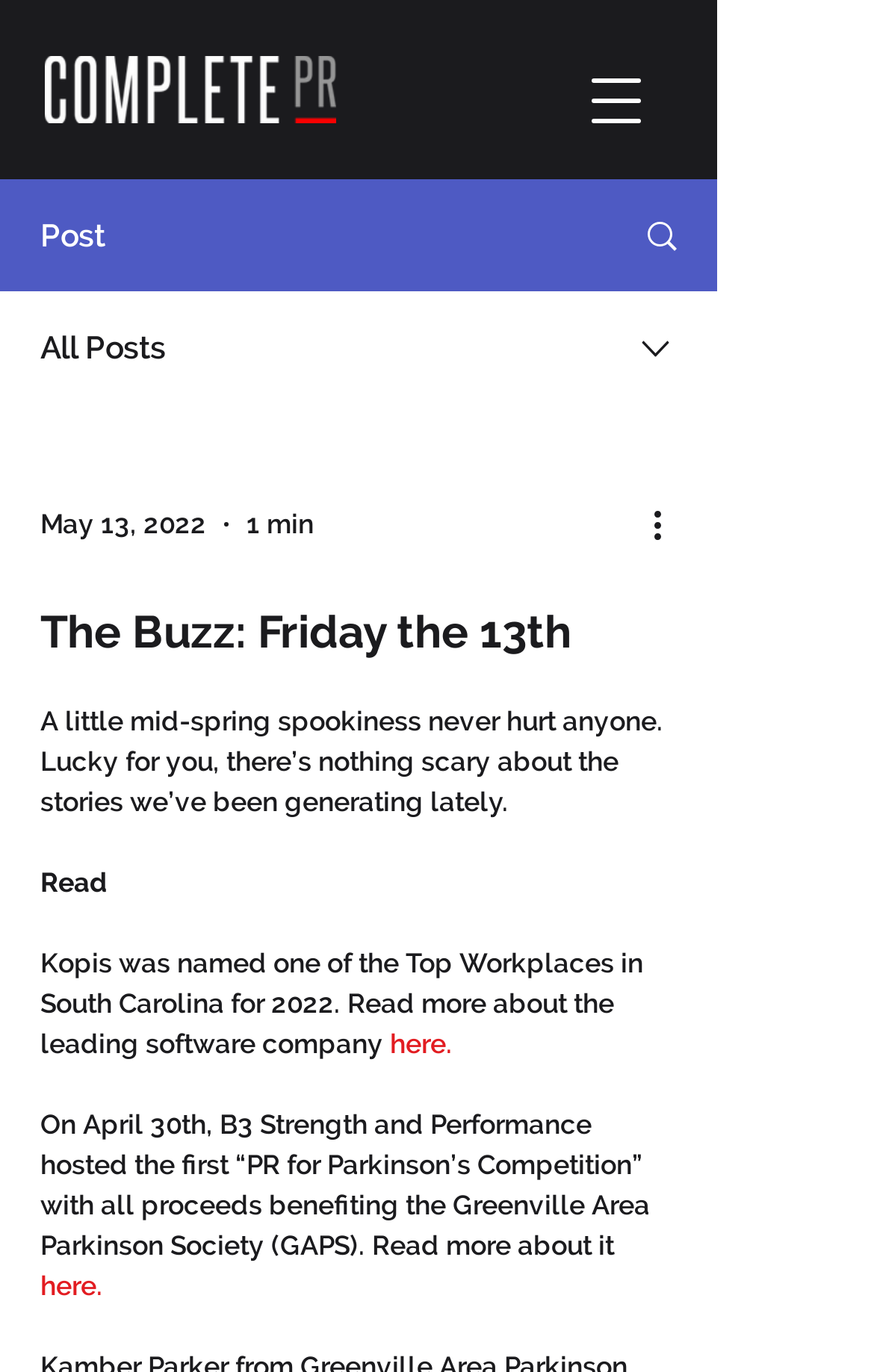Give a concise answer using only one word or phrase for this question:
What is the name of the society benefiting from the 'PR for Parkinson’s Competition' event?

Greenville Area Parkinson Society